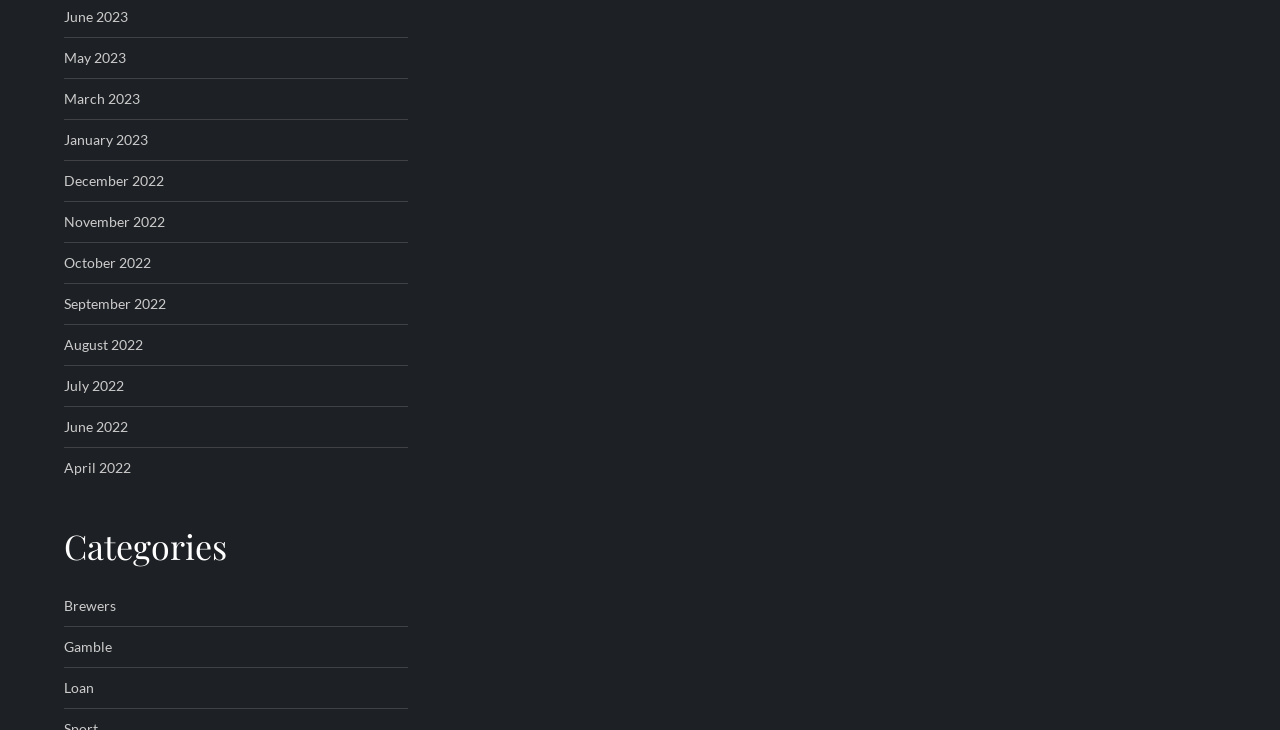Determine the bounding box coordinates for the clickable element to execute this instruction: "Browse categories". Provide the coordinates as four float numbers between 0 and 1, i.e., [left, top, right, bottom].

[0.05, 0.716, 0.319, 0.781]